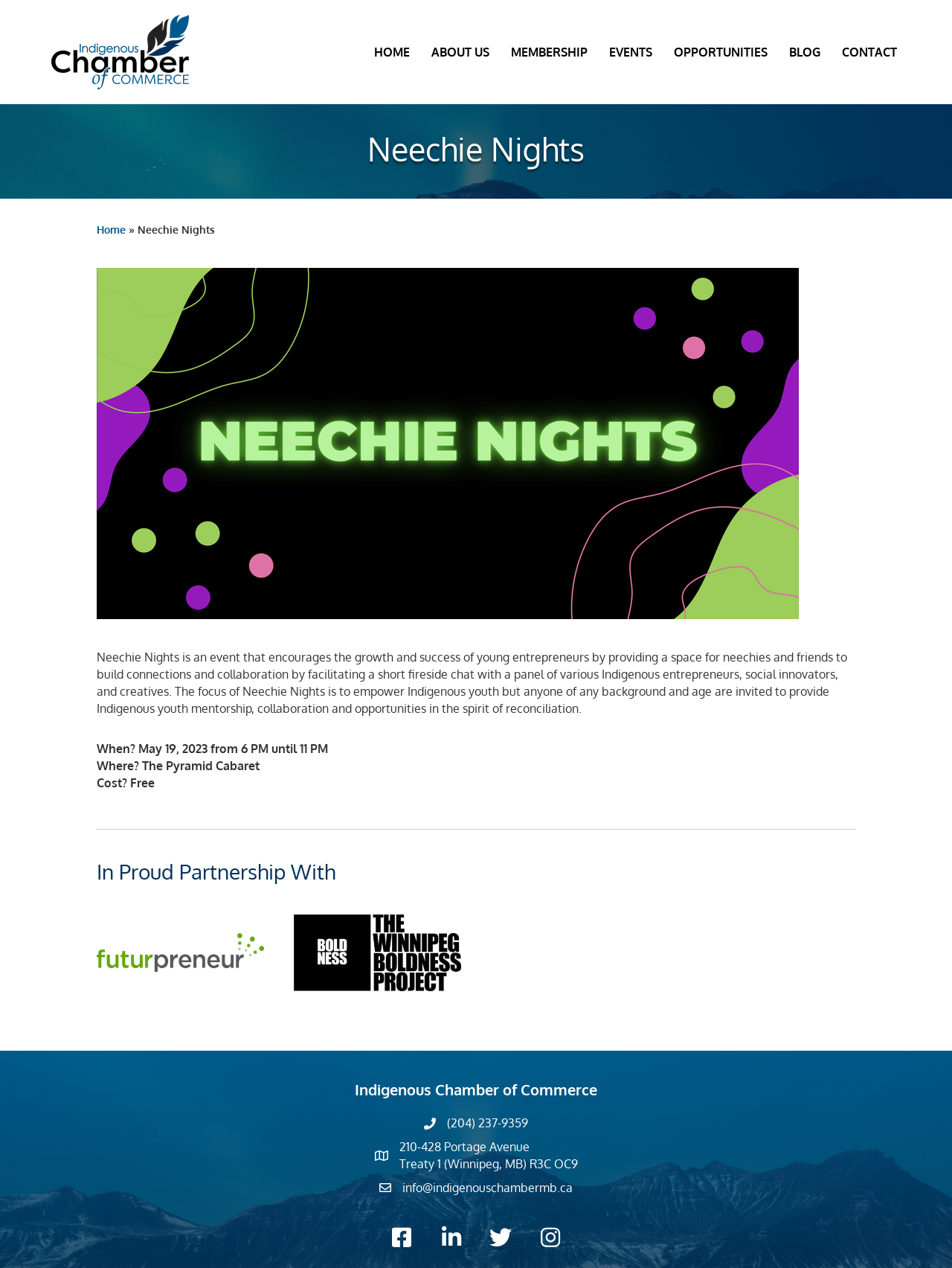Please specify the bounding box coordinates of the region to click in order to perform the following instruction: "View the Neechie Nights informational graphic".

[0.102, 0.211, 0.839, 0.488]